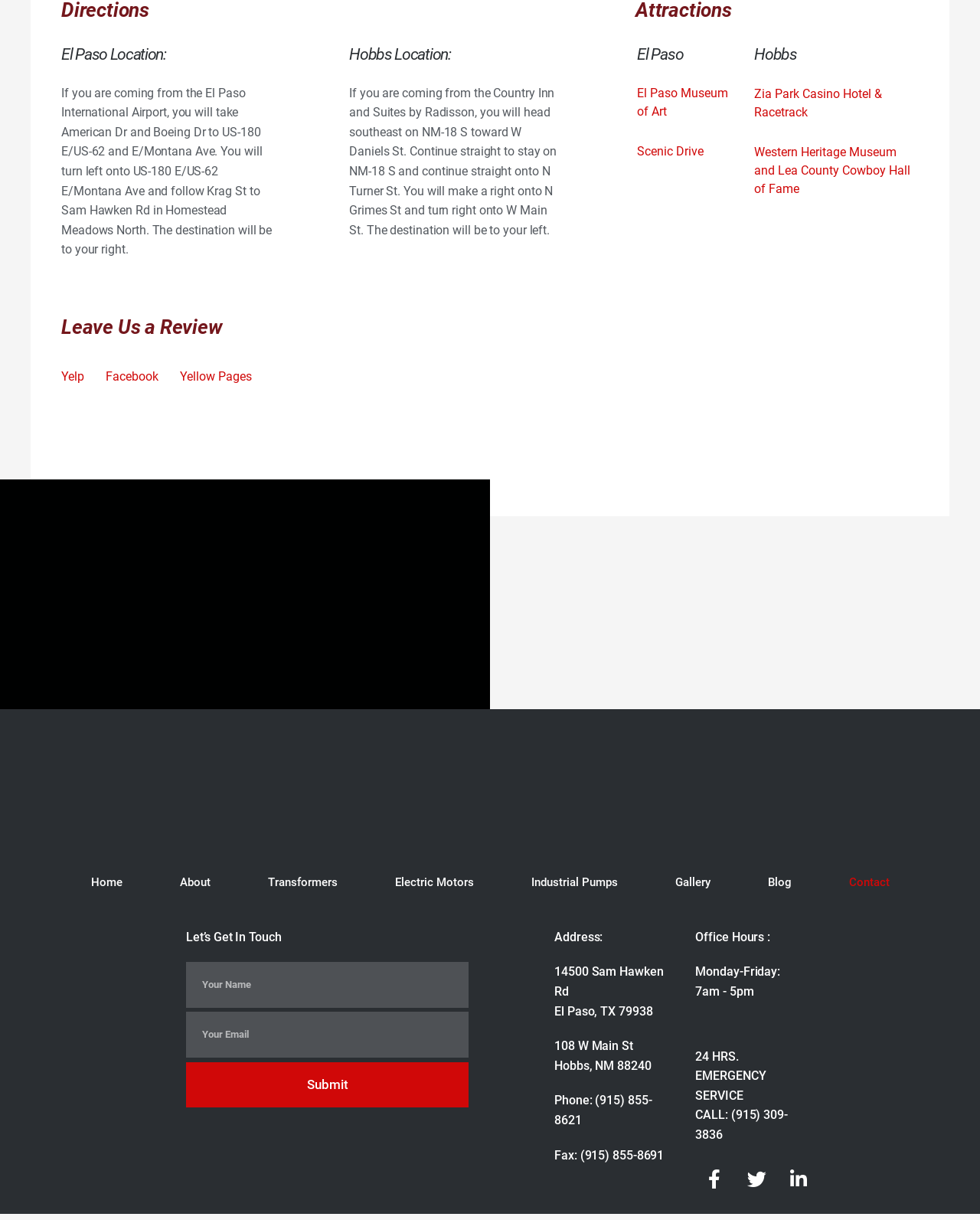Determine the bounding box coordinates of the area to click in order to meet this instruction: "Visit El Paso Museum of Art".

[0.65, 0.07, 0.743, 0.097]